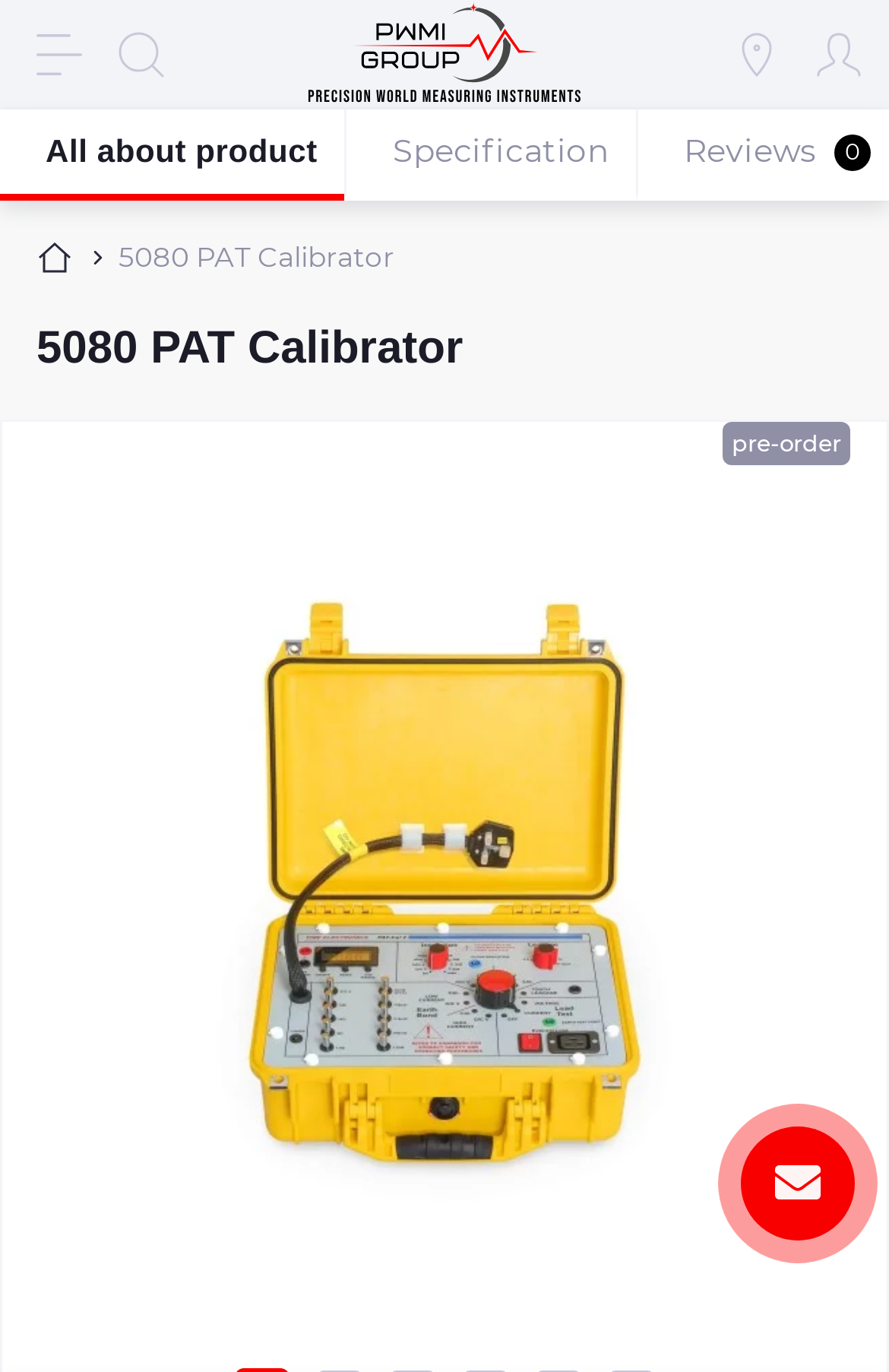Predict the bounding box coordinates of the UI element that matches this description: "alt="PWMI Group" title="PWMI Group"". The coordinates should be in the format [left, top, right, bottom] with each value between 0 and 1.

[0.346, 0.002, 0.654, 0.078]